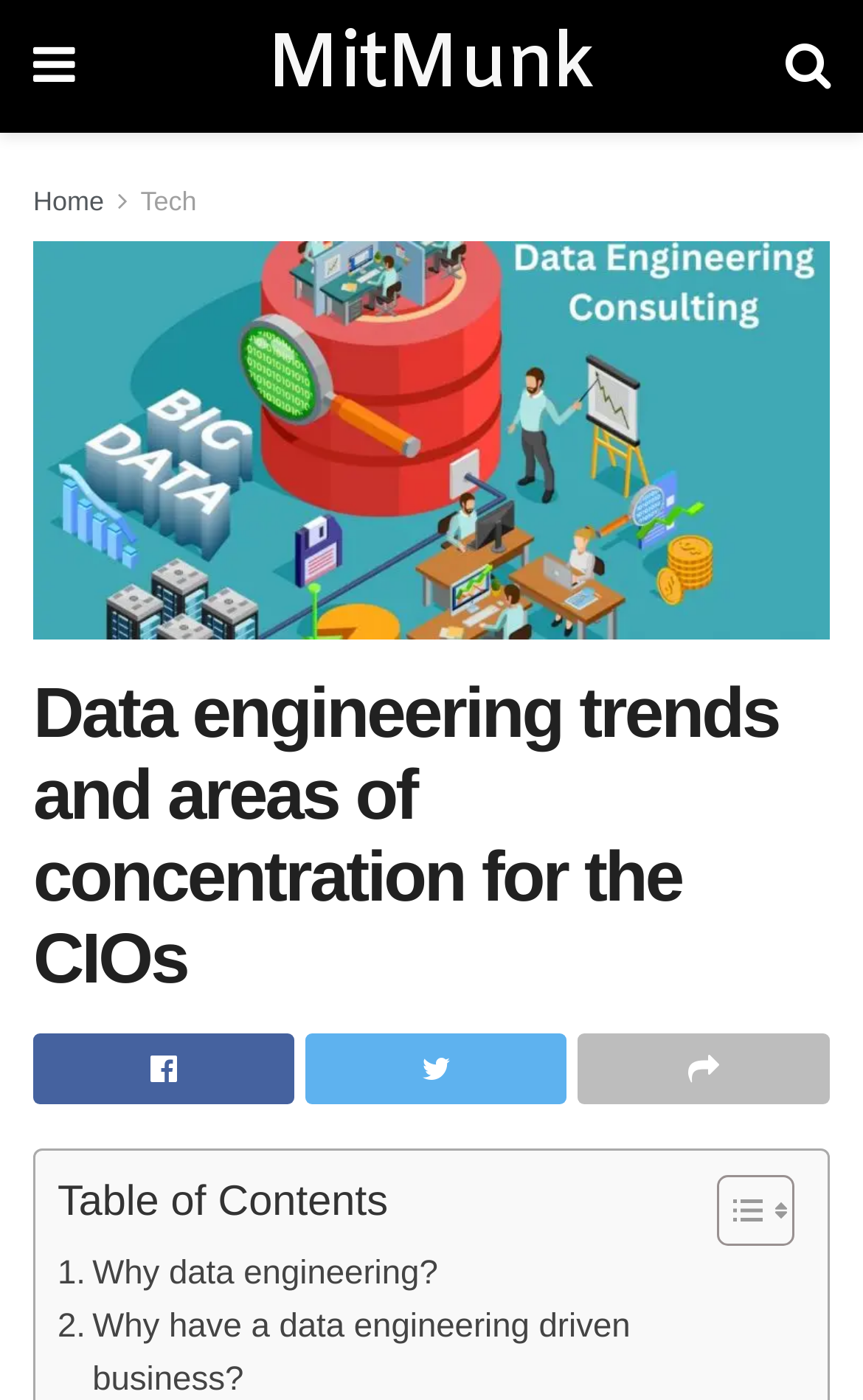Please give a one-word or short phrase response to the following question: 
What is the purpose of the table of contents?

To navigate the article